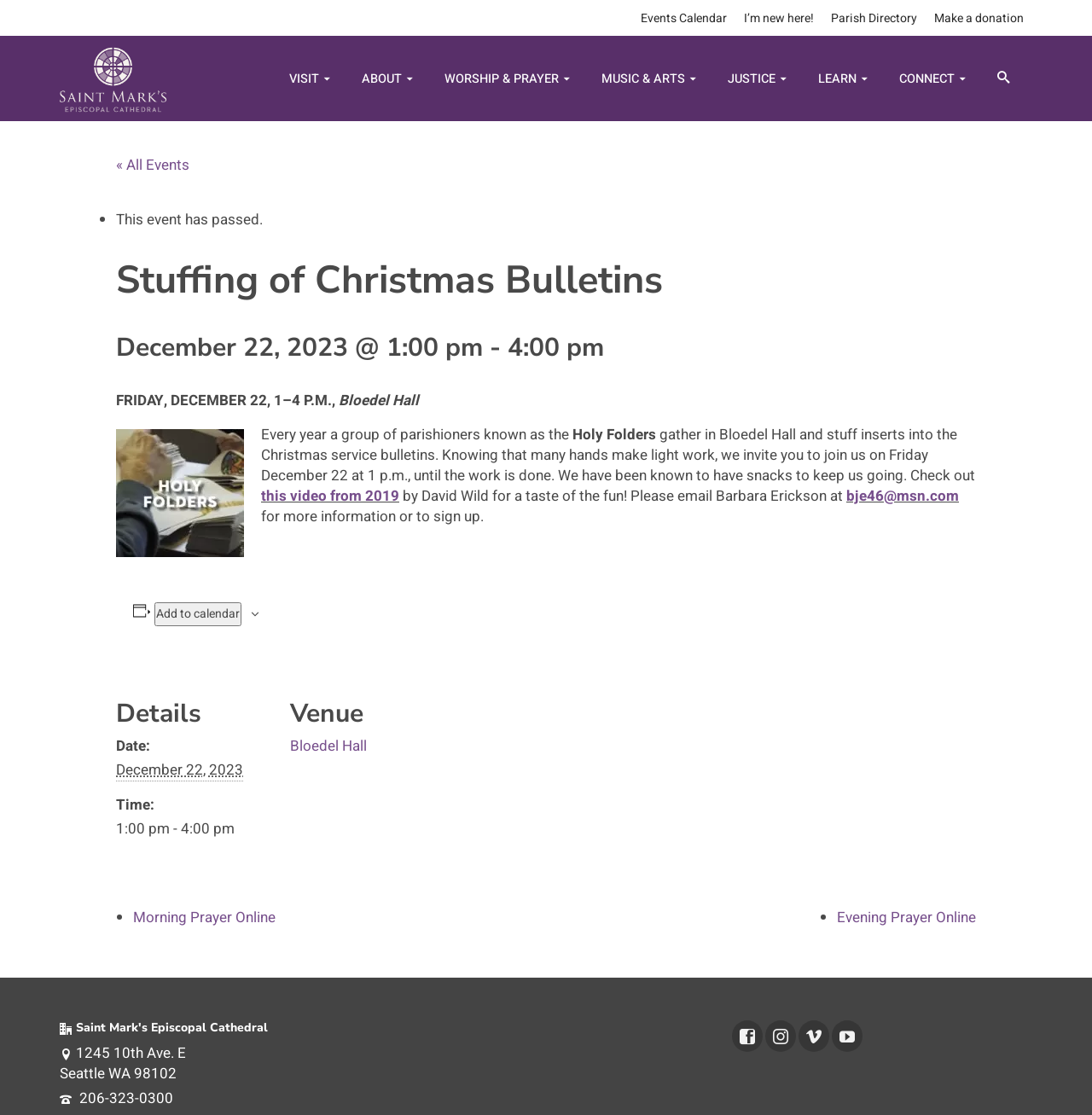What is the address of the cathedral?
Using the image as a reference, deliver a detailed and thorough answer to the question.

I found the address of the cathedral by looking at the bottom of the webpage, where it says '1245 10th Ave. E, Seattle WA 98102'. This is the physical address of the Saint Mark's Episcopal Cathedral.